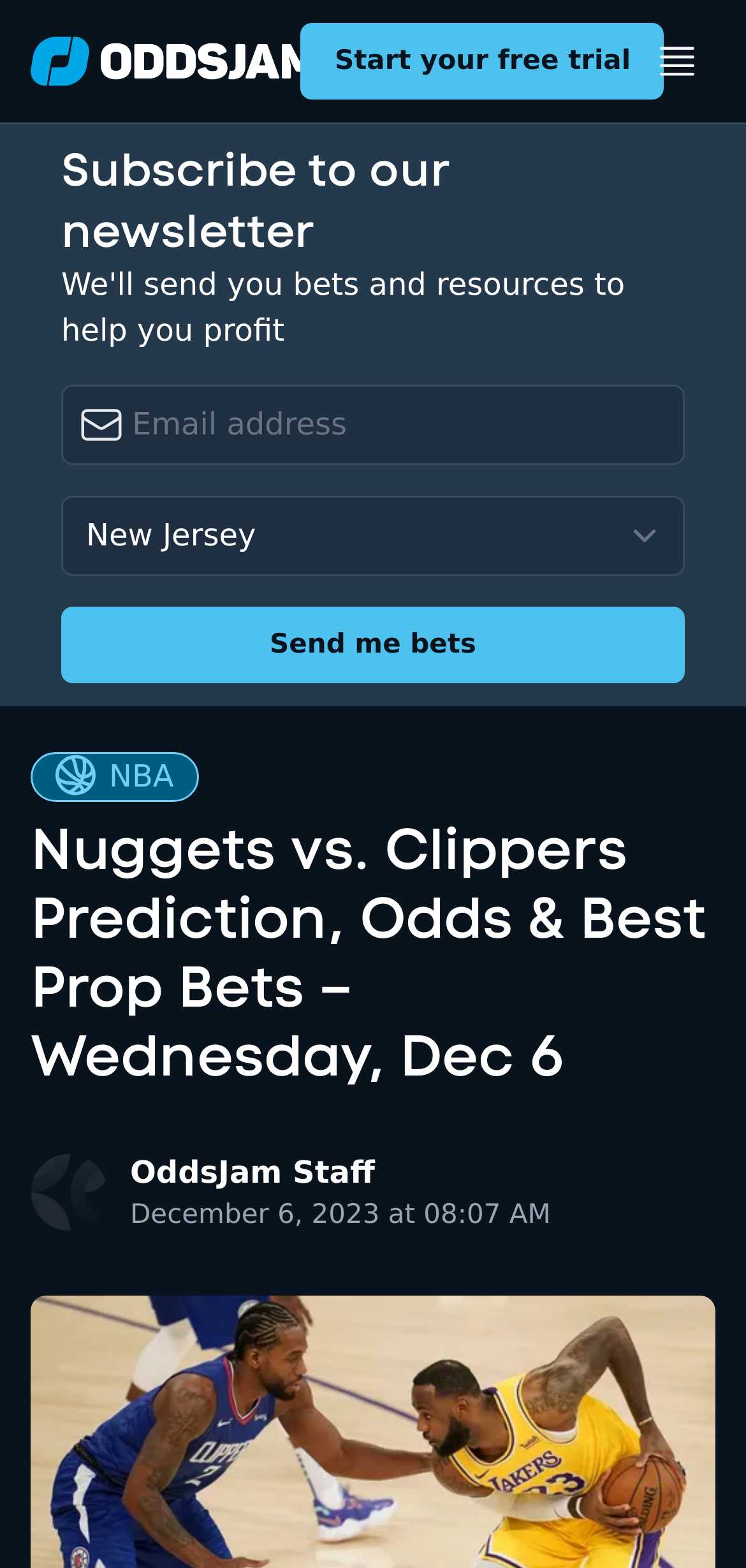Identify the first-level heading on the webpage and generate its text content.

Nuggets vs. Clippers Prediction, Odds & Best Prop Bets – Wednesday, Dec 6